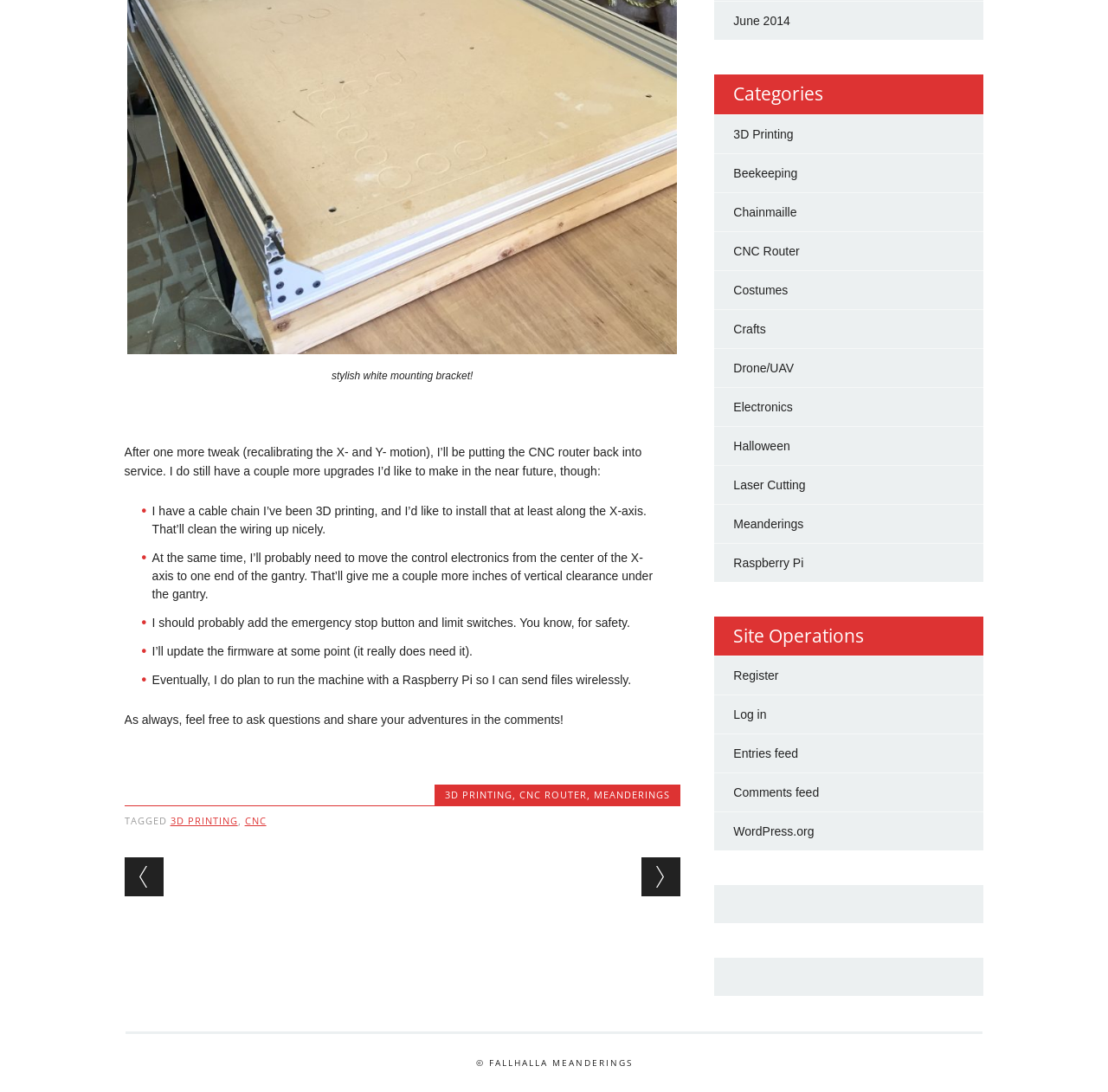Predict the bounding box for the UI component with the following description: "Log in".

[0.662, 0.648, 0.692, 0.66]